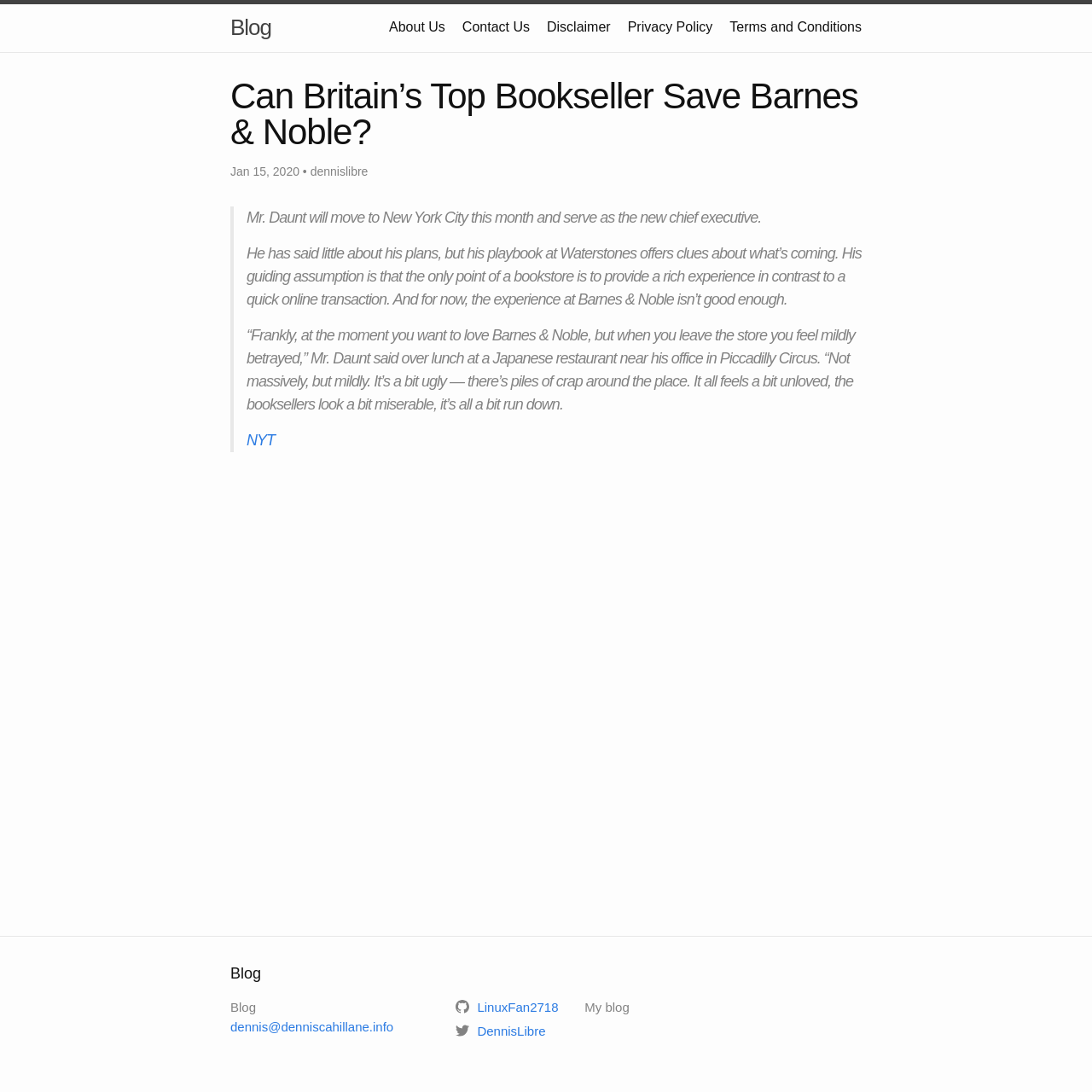Generate a thorough caption that explains the contents of the webpage.

The webpage is a blog post titled "Can Britain’s Top Bookseller Save Barnes & Noble?" with a publication date of January 15, 2020. At the top of the page, there are several links to other sections of the website, including "About Us", "Contact Us", "Disclaimer", "Privacy Policy", and "Terms and Conditions". 

Below these links, the main content of the page begins, which is an article about Mr. Daunt, the new chief executive of Barnes & Noble. The article starts with a heading that matches the title of the webpage. 

Following the heading, there is a blockquote that contains three paragraphs of text. The first paragraph mentions Mr. Daunt's move to New York City and his new role. The second paragraph discusses his plans for Barnes & Noble, which are guided by the assumption that a bookstore should provide a rich experience in contrast to online transactions. The third paragraph is a quote from Mr. Daunt, where he describes the current state of Barnes & Noble stores as "a bit ugly" and "unloved".

There is also a link to "NYT" within the blockquote, likely referencing The New York Times. 

At the bottom of the page, there is a section with links to the blog, as well as links to the author's contact information and social media profiles, including two images.